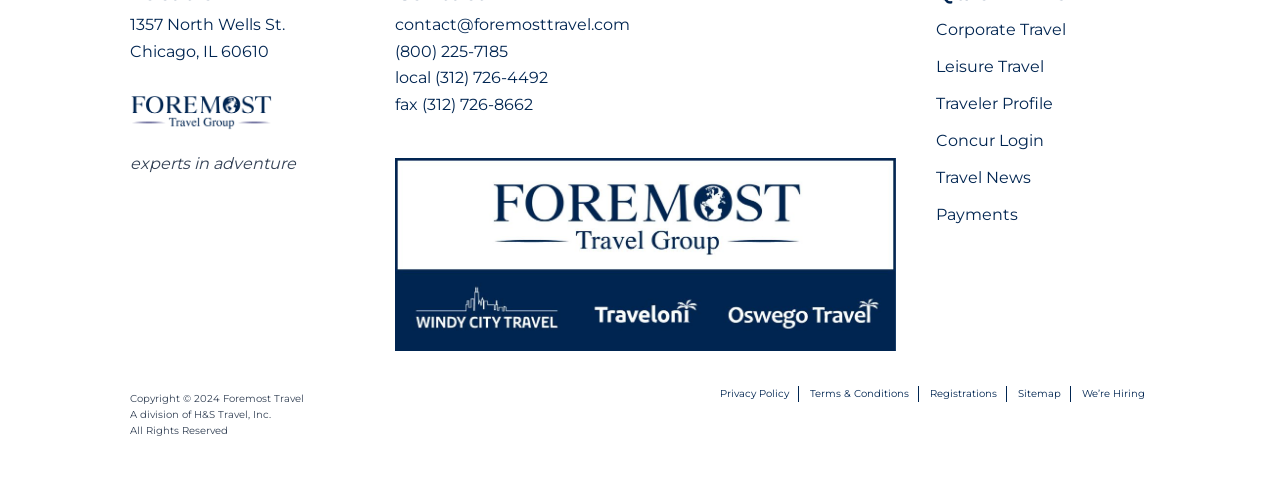Identify the bounding box for the given UI element using the description provided. Coordinates should be in the format (top-left x, top-left y, bottom-right x, bottom-right y) and must be between 0 and 1. Here is the description: Terms & Conditions

[0.632, 0.806, 0.718, 0.839]